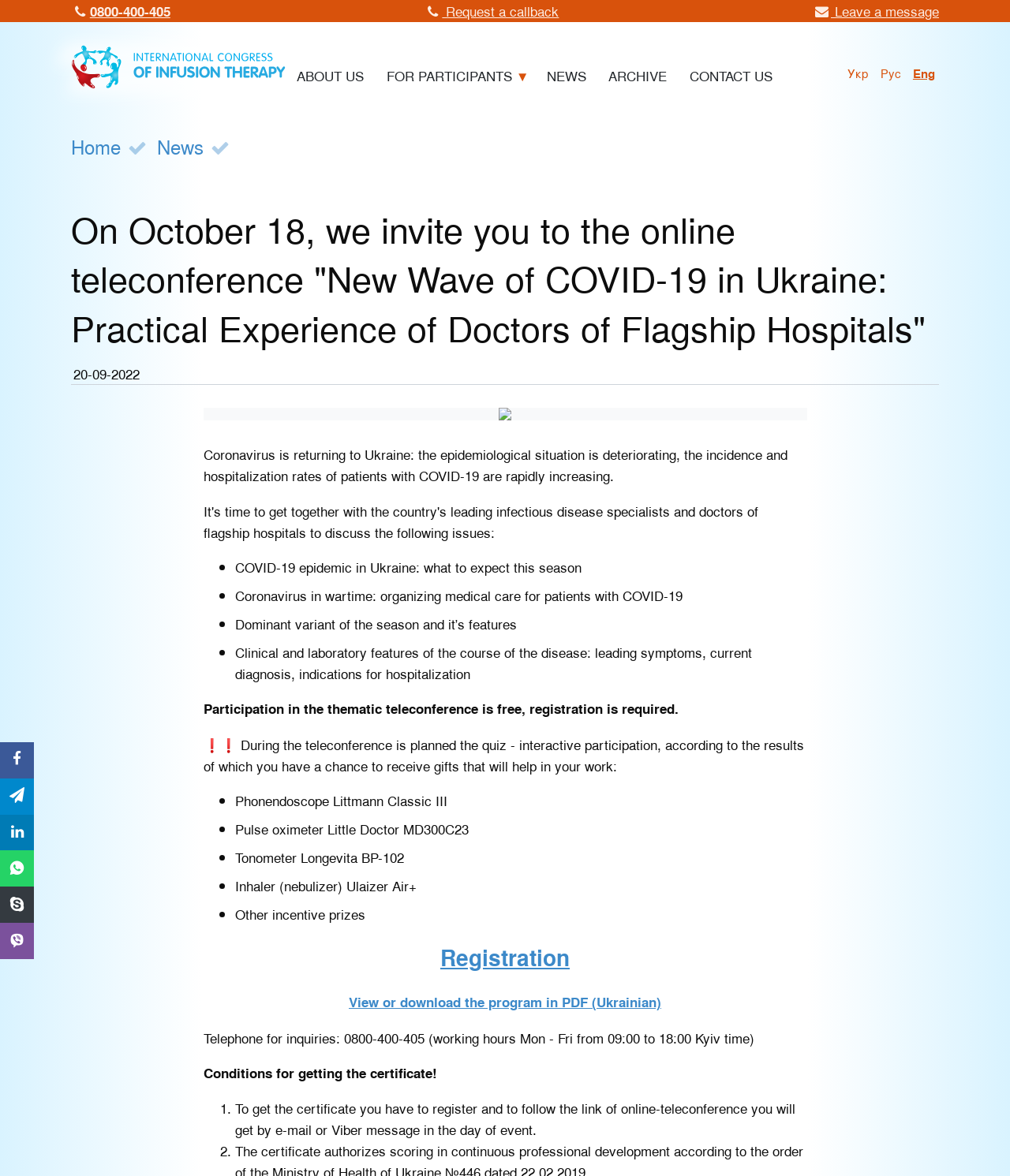What is the working hours of the telephone for inquiries?
Look at the image and provide a detailed response to the question.

I found the answer by looking at the static text element with the text 'Telephone for inquiries: 0800-400-405 (working hours Mon - Fri from 09:00 to 18:00 Kyiv time)'. This text provides the working hours of the telephone for inquiries.